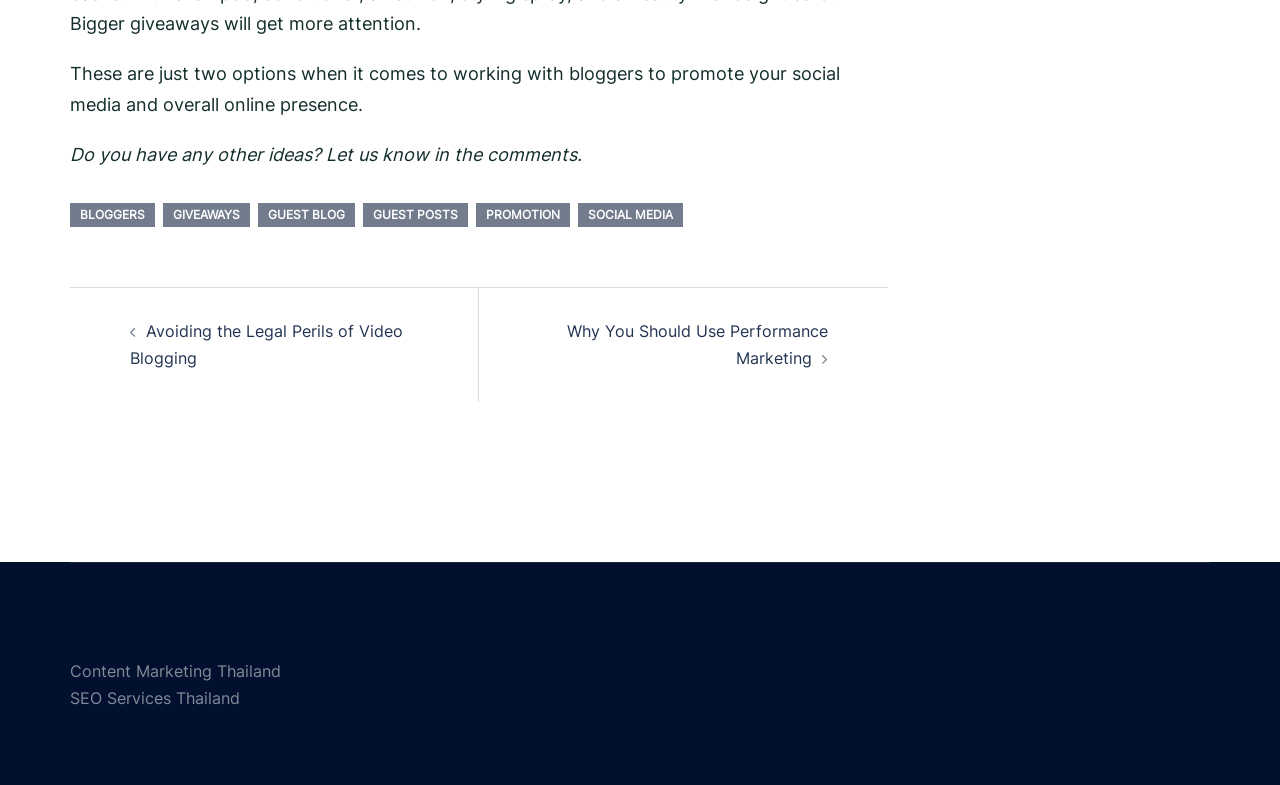Locate the bounding box coordinates of the region to be clicked to comply with the following instruction: "Explore SEO Services Thailand". The coordinates must be four float numbers between 0 and 1, in the form [left, top, right, bottom].

[0.055, 0.876, 0.188, 0.902]